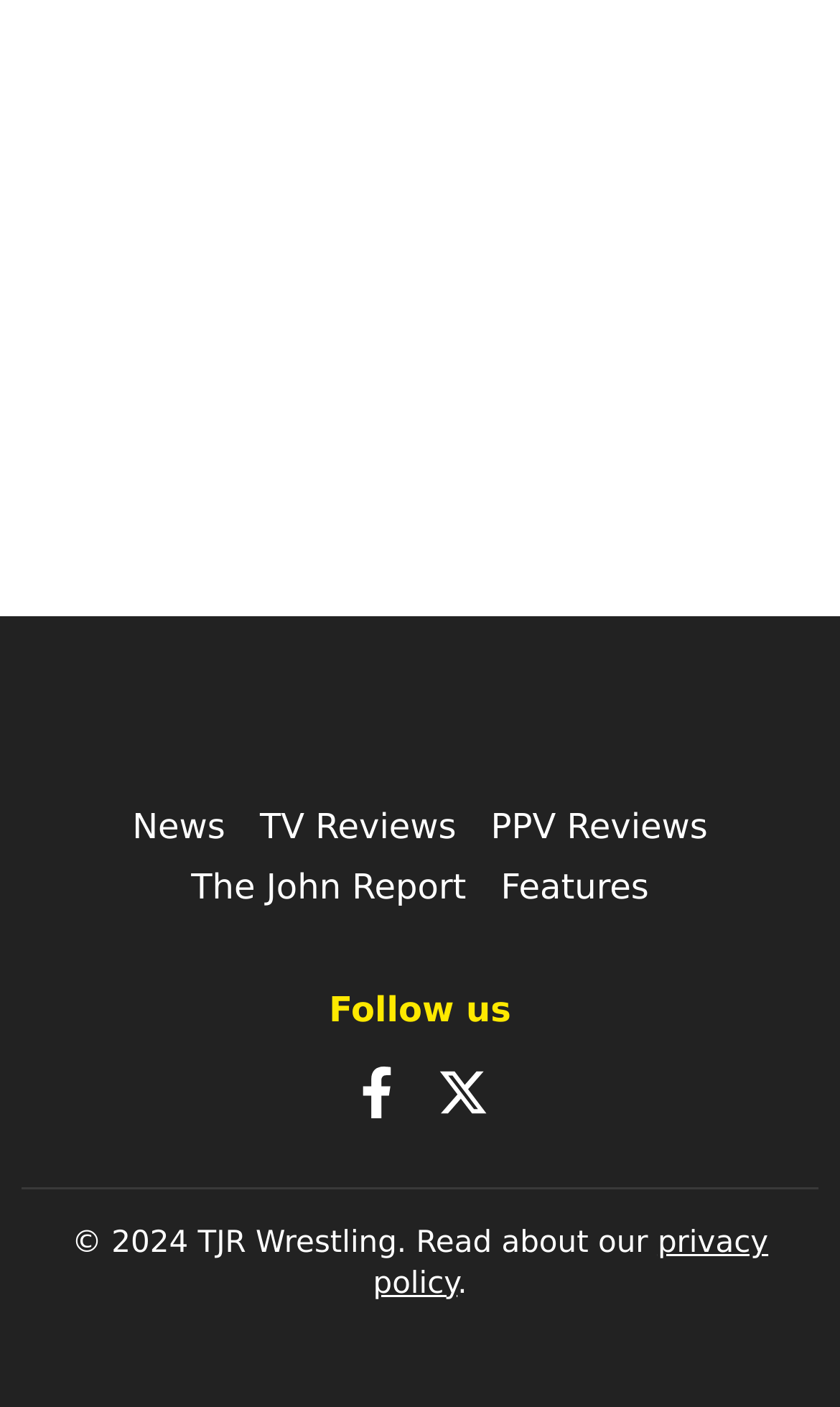Find the bounding box coordinates for the area that should be clicked to accomplish the instruction: "Check out The John Report".

[0.227, 0.616, 0.555, 0.645]